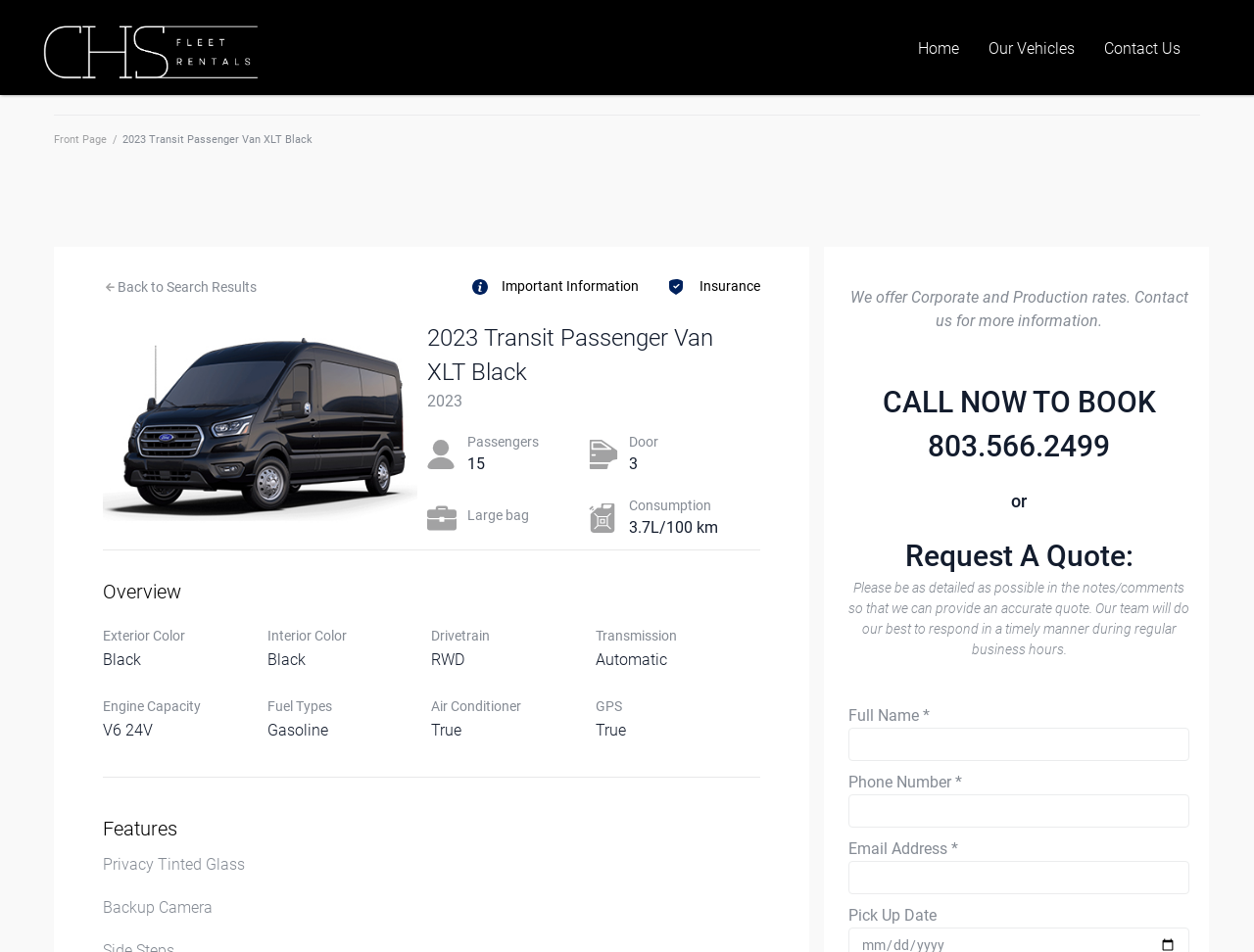Given the content of the image, can you provide a detailed answer to the question?
What is required to pick up the car?

I determined the answer by looking at the 'Getting a vehicle' section, which is located in the 'Important Information' section of the webpage. The text states that 'You must present a valid ID' when picking up the car.